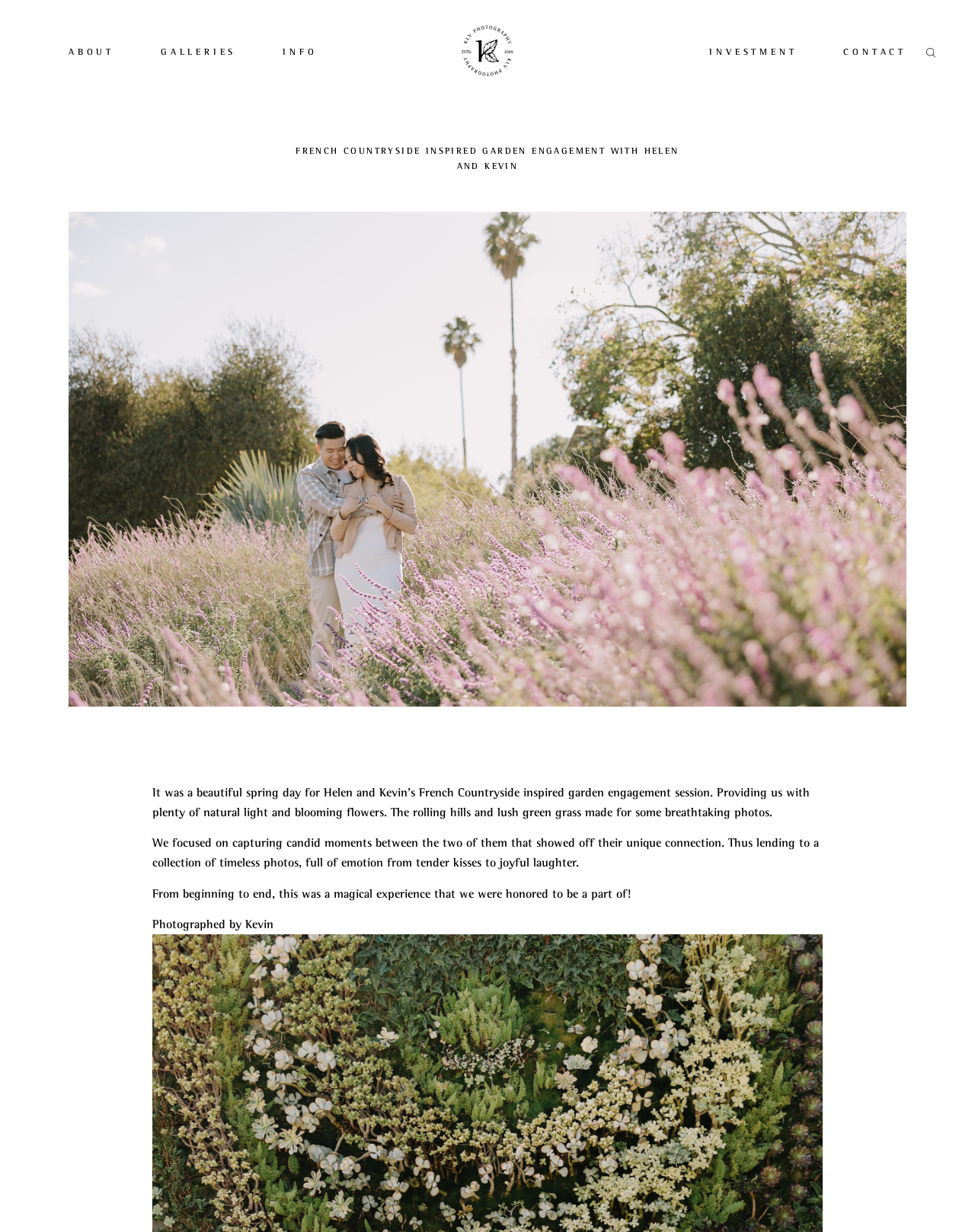Determine the bounding box coordinates of the clickable region to carry out the instruction: "Check the INVESTMENT".

[0.728, 0.038, 0.817, 0.047]